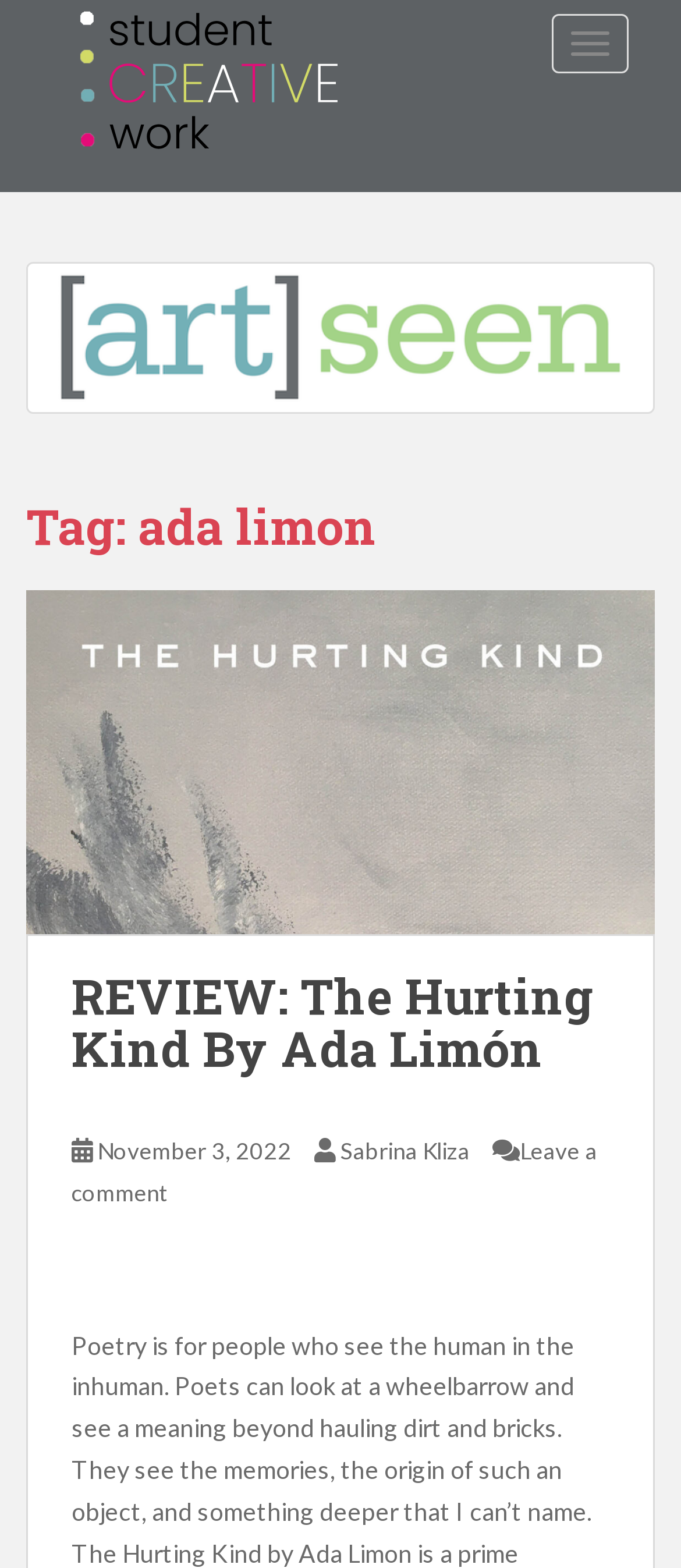Elaborate on the different components and information displayed on the webpage.

The webpage is about Ada Limon, an artist, and features a review of her work, "The Hurting Kind". At the top right corner, there is a button to toggle navigation. Below it, on the top left, is a link to "[art]seen", which is likely the website's title or logo. 

Next to the logo, there is a large image that spans almost the entire width of the page, with a header above it that reads "Tag: ada limon". Below the image, there is a link to the review article, "REVIEW: The Hurting Kind By Ada Limón", which is a prominent feature on the page. 

Further down, there is a section with a heading that repeats the title of the review article. Within this section, there are several links, including one to the review article again, a date "November 3, 2022", an author's name "Sabrina Kliza", and a link to "Leave a comment". The section is separated from the rest of the page by a small gap.